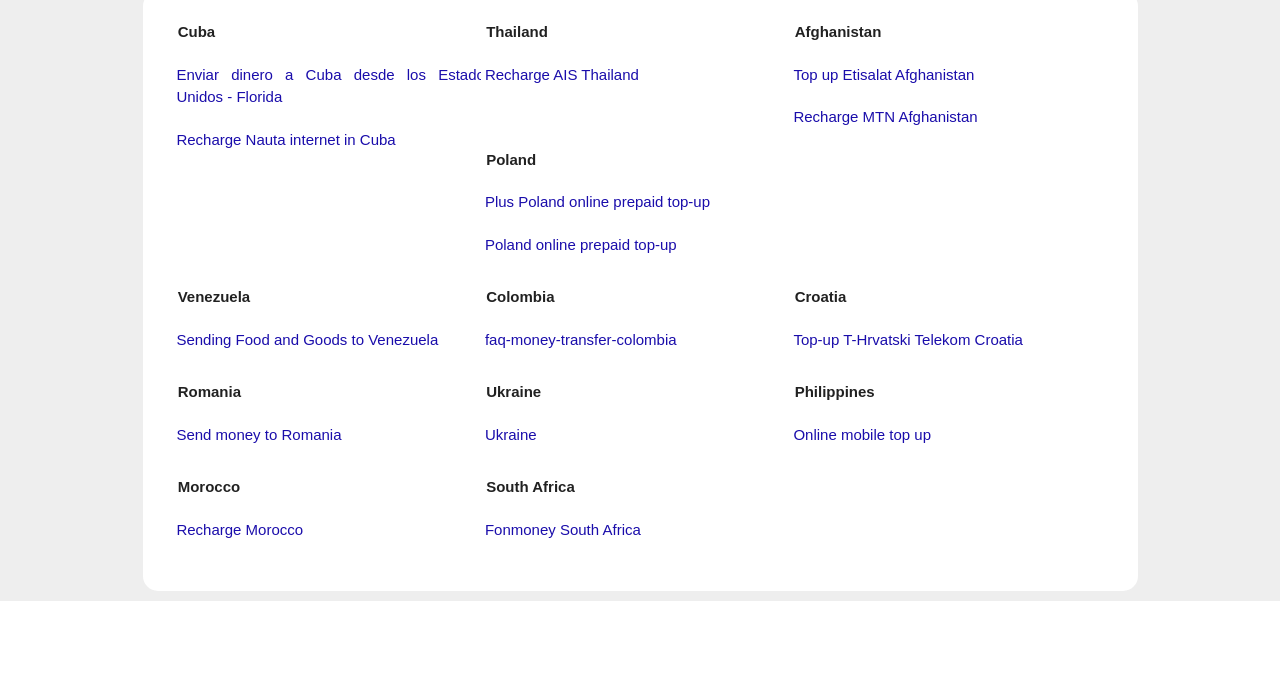Provide the bounding box coordinates, formatted as (top-left x, top-left y, bottom-right x, bottom-right y), with all values being floating point numbers between 0 and 1. Identify the bounding box of the UI element that matches the description: Plus Poland online prepaid top-up

[0.379, 0.281, 0.626, 0.315]